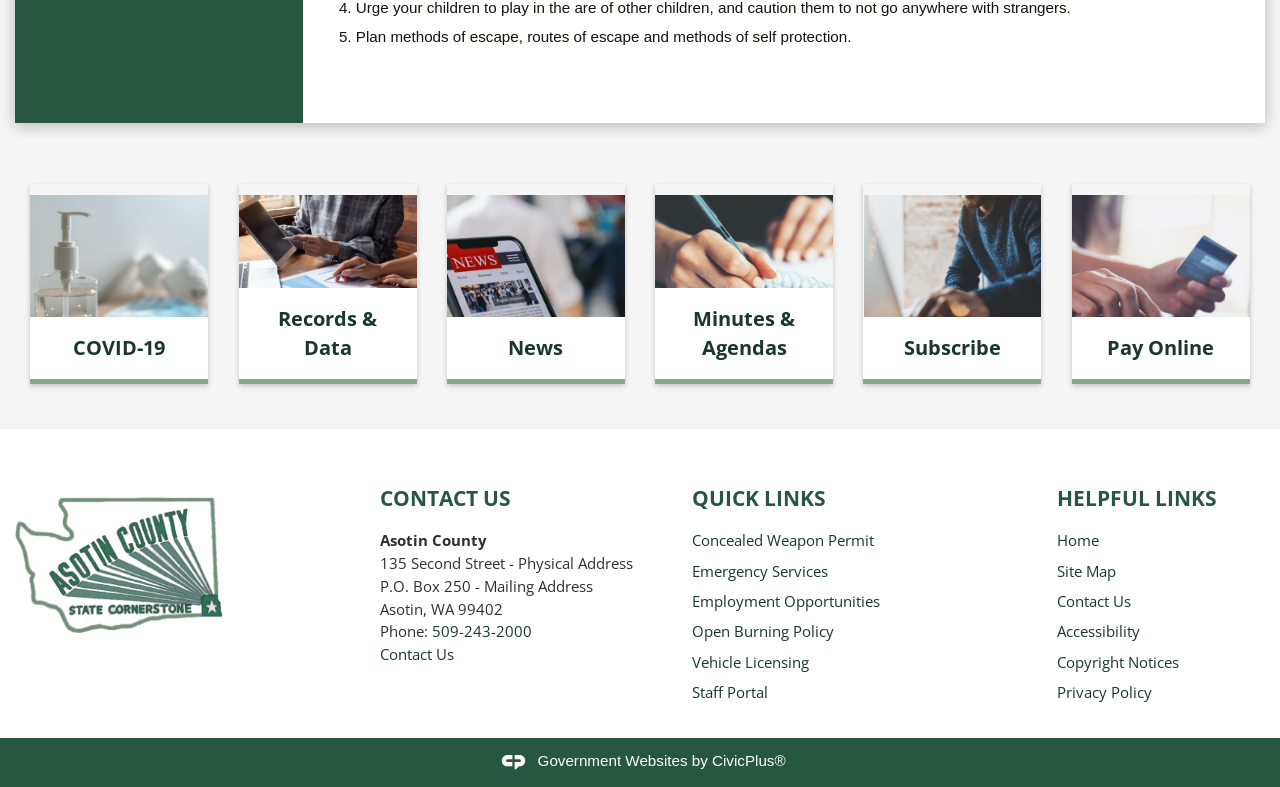Determine the bounding box coordinates of the clickable region to execute the instruction: "Contact Us". The coordinates should be four float numbers between 0 and 1, denoted as [left, top, right, bottom].

[0.297, 0.789, 0.354, 0.844]